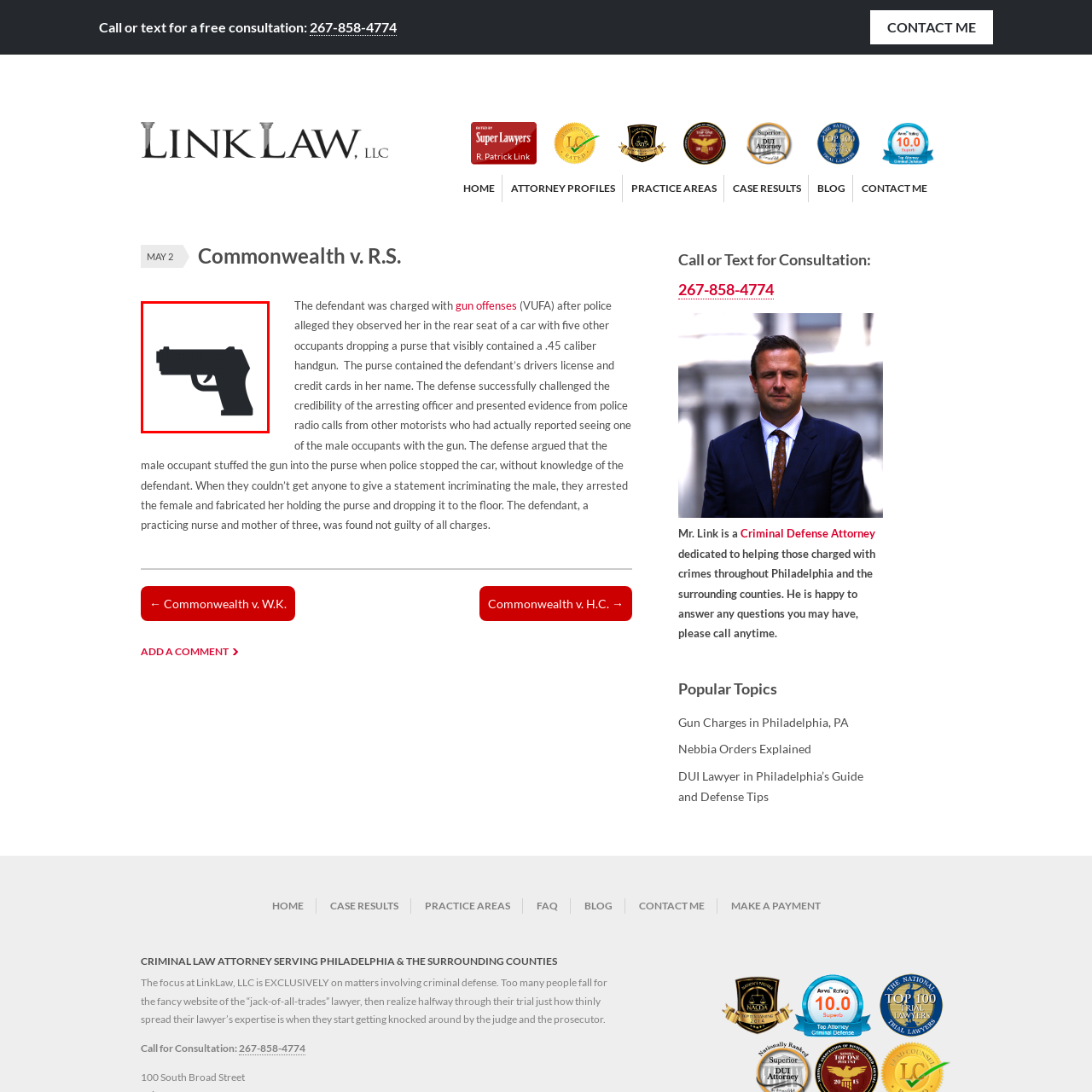Check the picture within the red bounding box and provide a brief answer using one word or phrase: What is the case related to?

Gun offenses